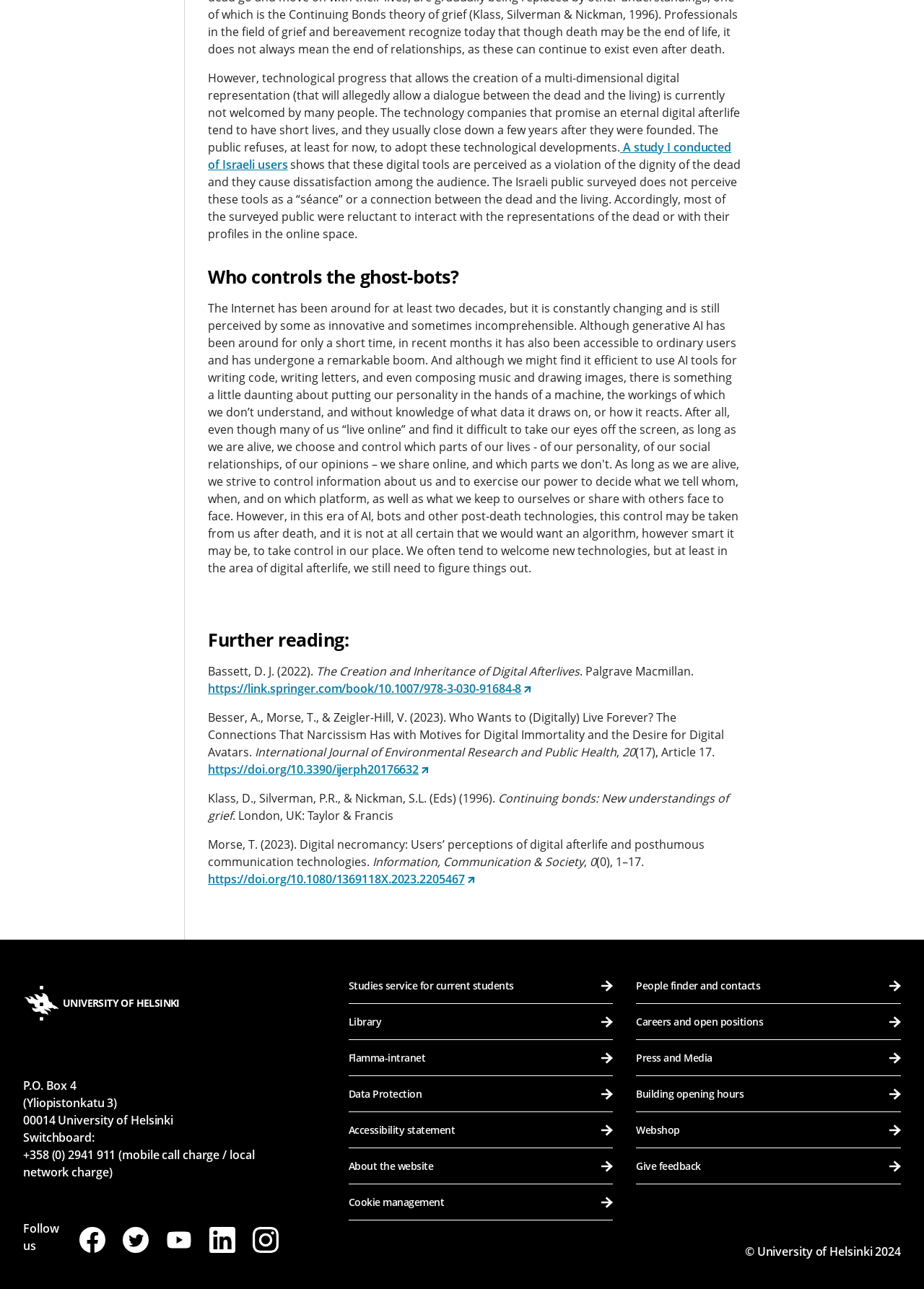Given the element description "Accessibility statement", identify the bounding box of the corresponding UI element.

[0.377, 0.863, 0.664, 0.891]